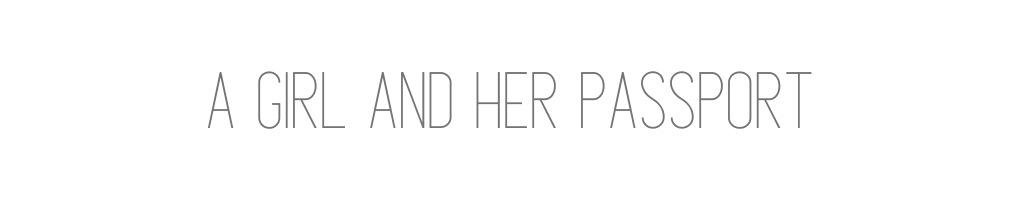Use a single word or phrase to answer the following:
Where is the title positioned?

At the top